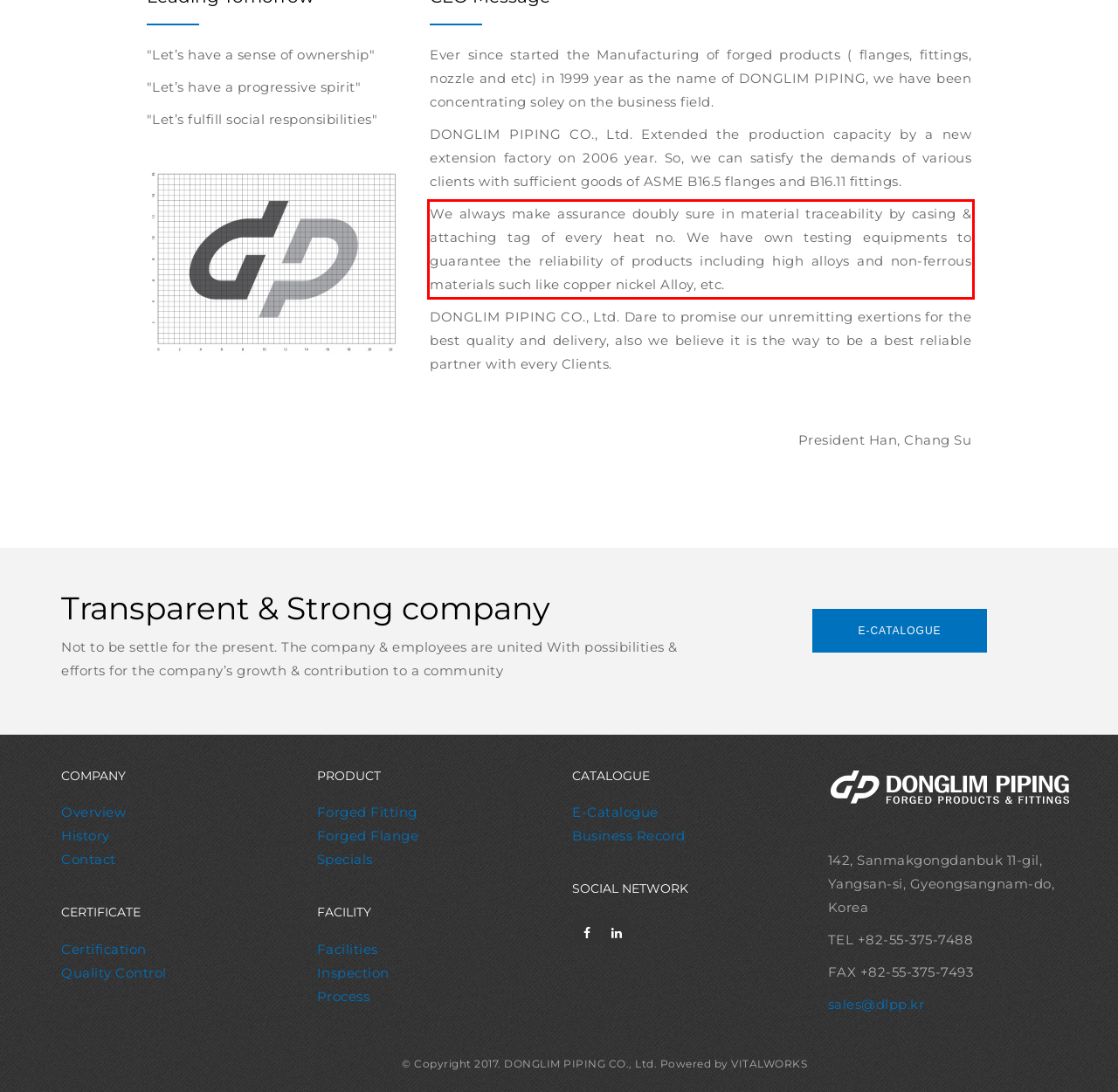Observe the screenshot of the webpage, locate the red bounding box, and extract the text content within it.

We always make assurance doubly sure in material traceability by casing & attaching tag of every heat no. We have own testing equipments to guarantee the reliability of products including high alloys and non-ferrous materials such like copper nickel Alloy, etc.